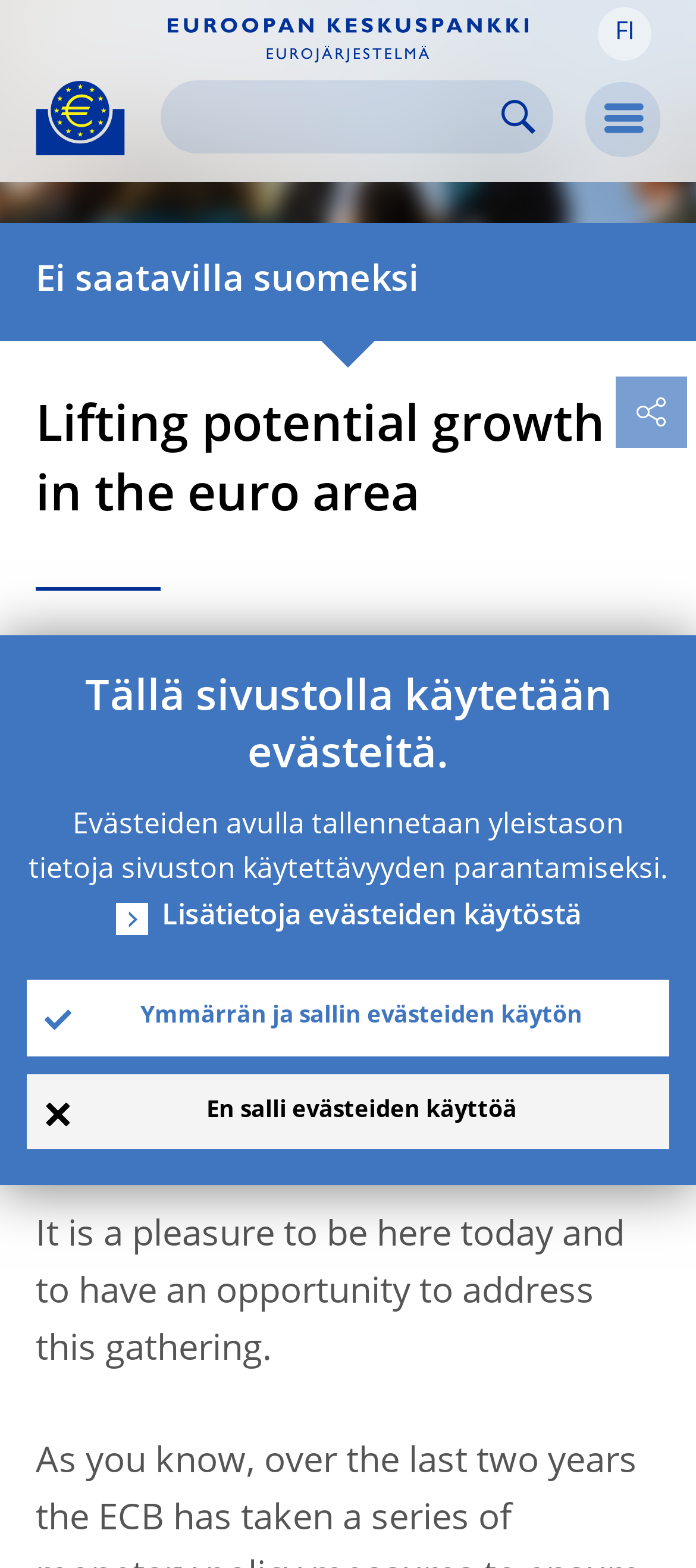Determine the bounding box coordinates for the UI element described. Format the coordinates as (top-left x, top-left y, bottom-right x, bottom-right y) and ensure all values are between 0 and 1. Element description: alt="Go to our homepage"

[0.241, 0.023, 0.759, 0.046]